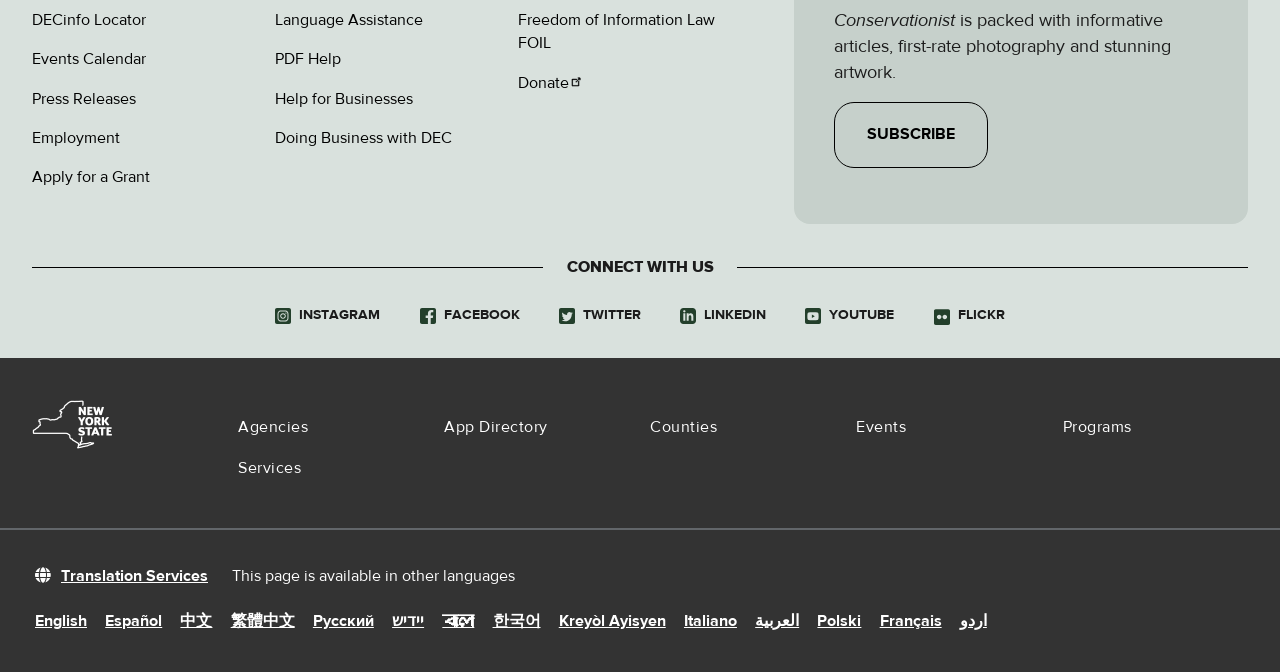Identify the bounding box for the given UI element using the description provided. Coordinates should be in the format (top-left x, top-left y, bottom-right x, bottom-right y) and must be between 0 and 1. Here is the description: FLICKR(link is external)

[0.73, 0.455, 0.785, 0.482]